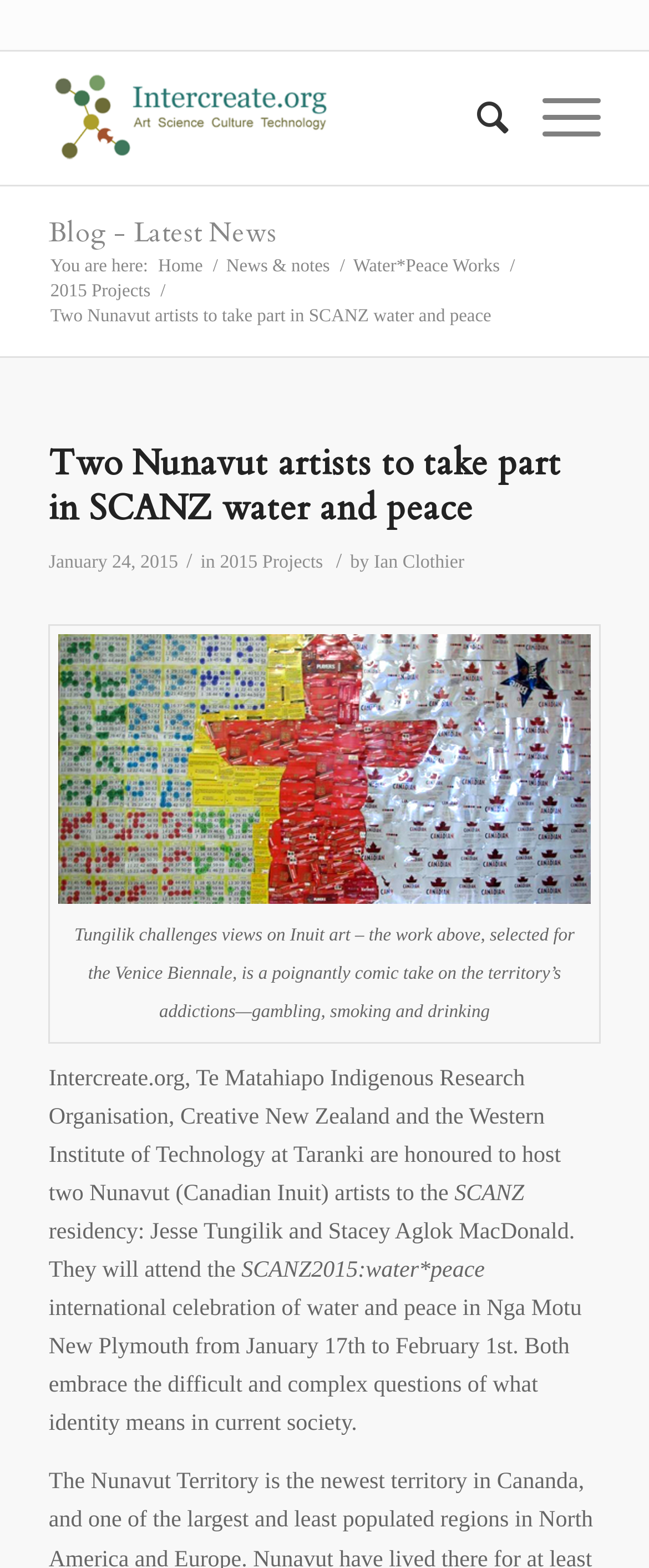Please provide a comprehensive response to the question below by analyzing the image: 
What is the date of the SCANZ2015 celebration?

I found the answer by looking at the text 'international celebration of water and peace in Nga Motu New Plymouth from January 17th to February 1st.' which specifies the date of the SCANZ2015 celebration.